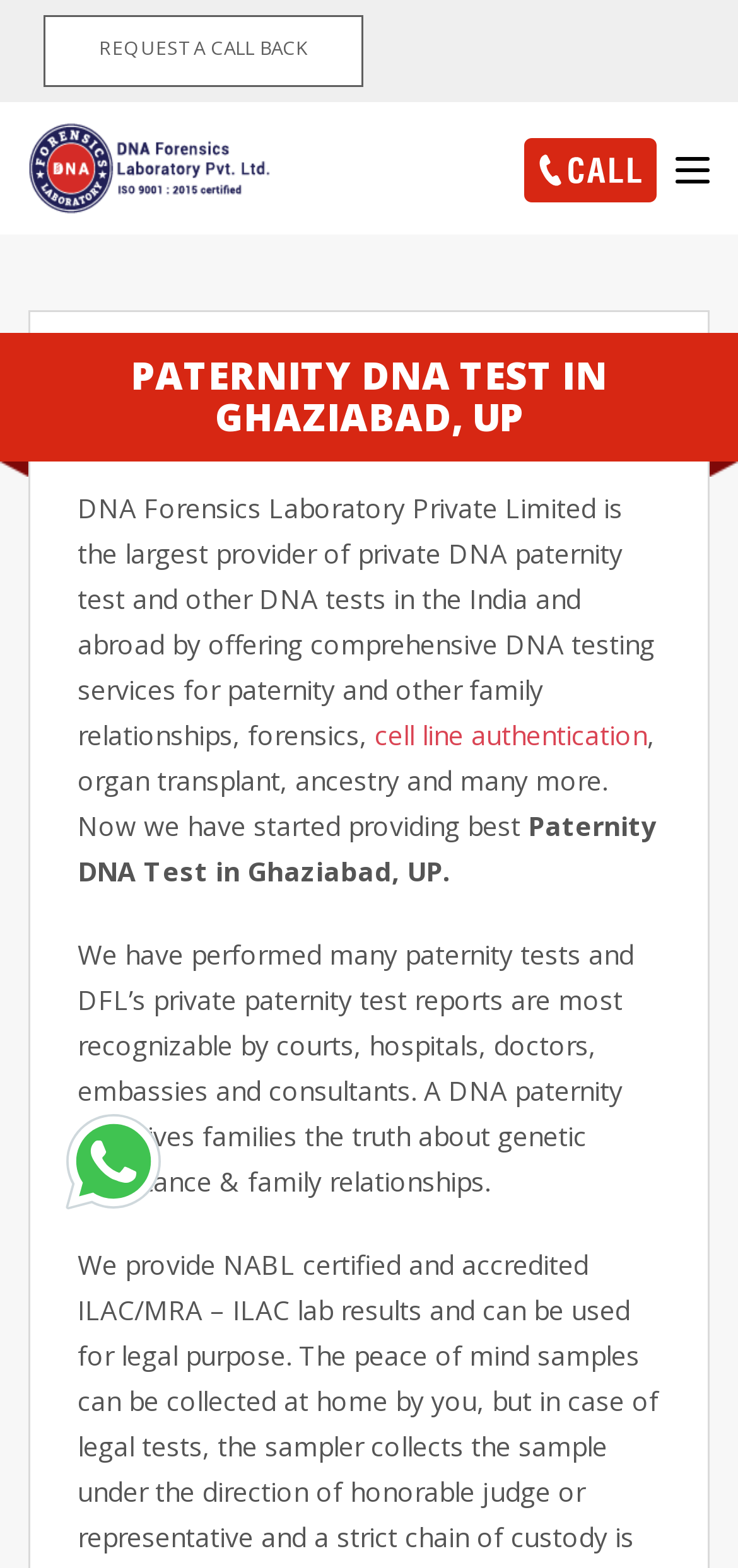Produce an extensive caption that describes everything on the webpage.

The webpage is about Paternity DNA Test in Ghaziabad, UP, and it appears to be a service provider's website. At the top left, there is a link to "REQUEST A CALL BACK" and a button to "TOGGLE NAVIGATION" at the top right. Below the navigation button, there is a link to "DNA Forensic Labs" accompanied by an image with the same name.

The main content of the webpage starts with a large heading "PATERNITY DNA TEST IN GHAZIABAD, UP" at the top center. Below the heading, there is a paragraph of text describing the services provided by DNA Forensics Laboratory Private Limited, including DNA paternity tests, forensic tests, and other DNA tests. The text also mentions that they have started providing the best Paternity DNA Test in Ghaziabad, UP.

Within the same section, there is a link to "cell line authentication" and two blocks of static text describing the benefits of DNA paternity tests, including their recognition by courts, hospitals, and embassies. 

At the bottom left, there is a link to "DNA Forensics Whatsapp" accompanied by an image with the same name. The webpage has a total of 5 links, 2 images, 1 button, and 1 heading.